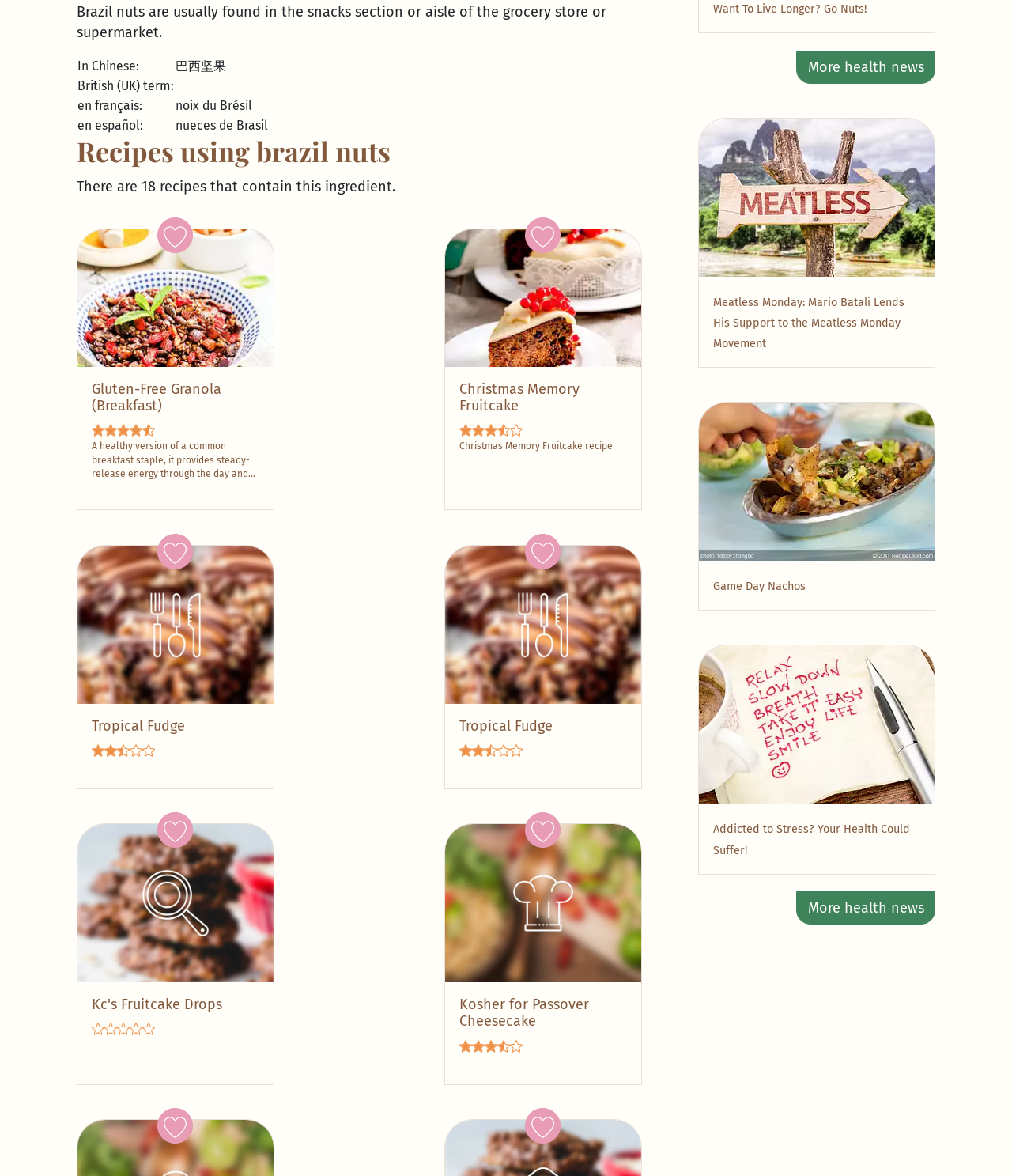Find the bounding box coordinates of the element I should click to carry out the following instruction: "View Gluten-Free Granola recipe".

[0.091, 0.323, 0.219, 0.352]